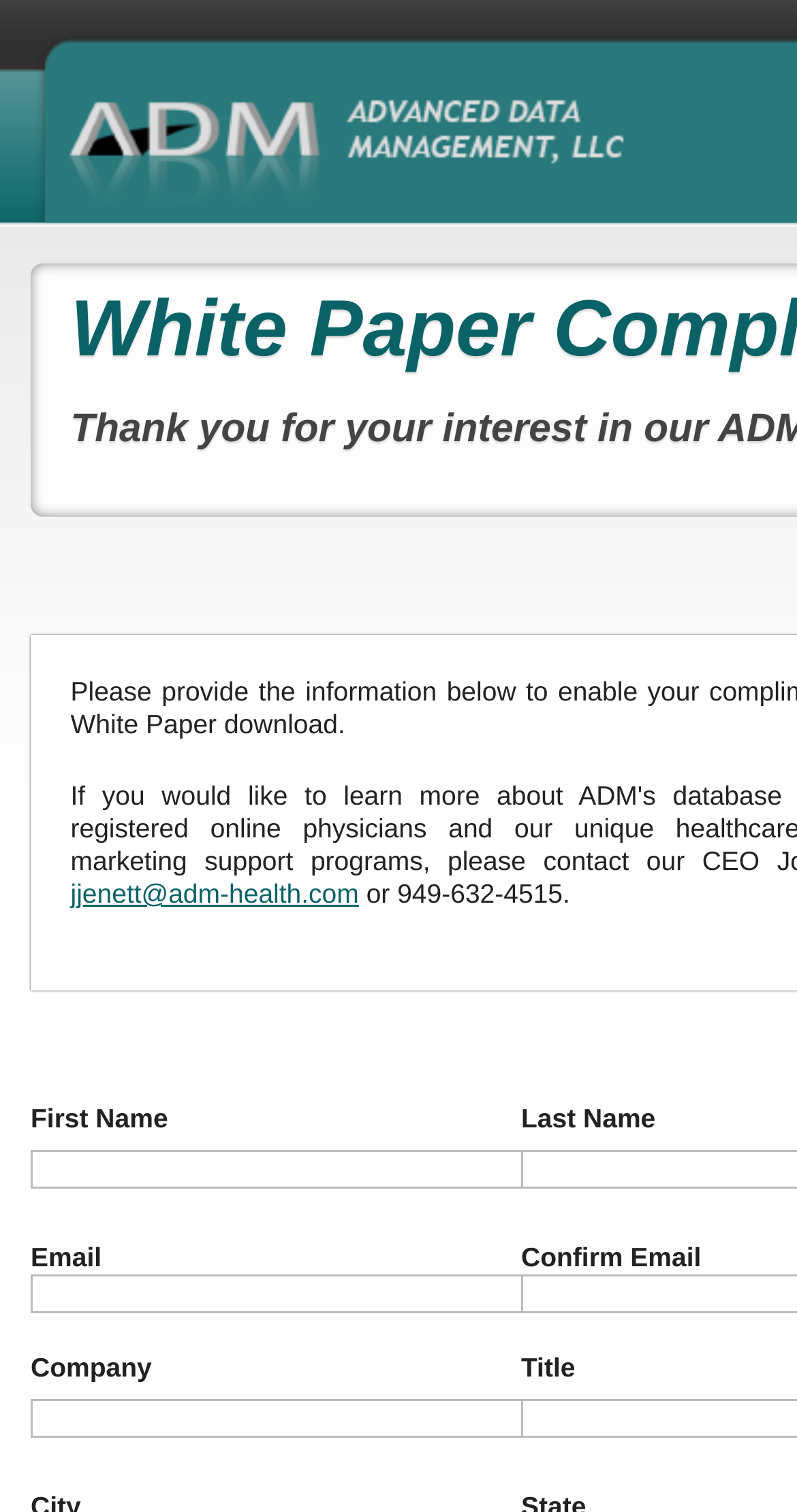Determine the webpage's heading and output its text content.

White Paper Complimentary Copy